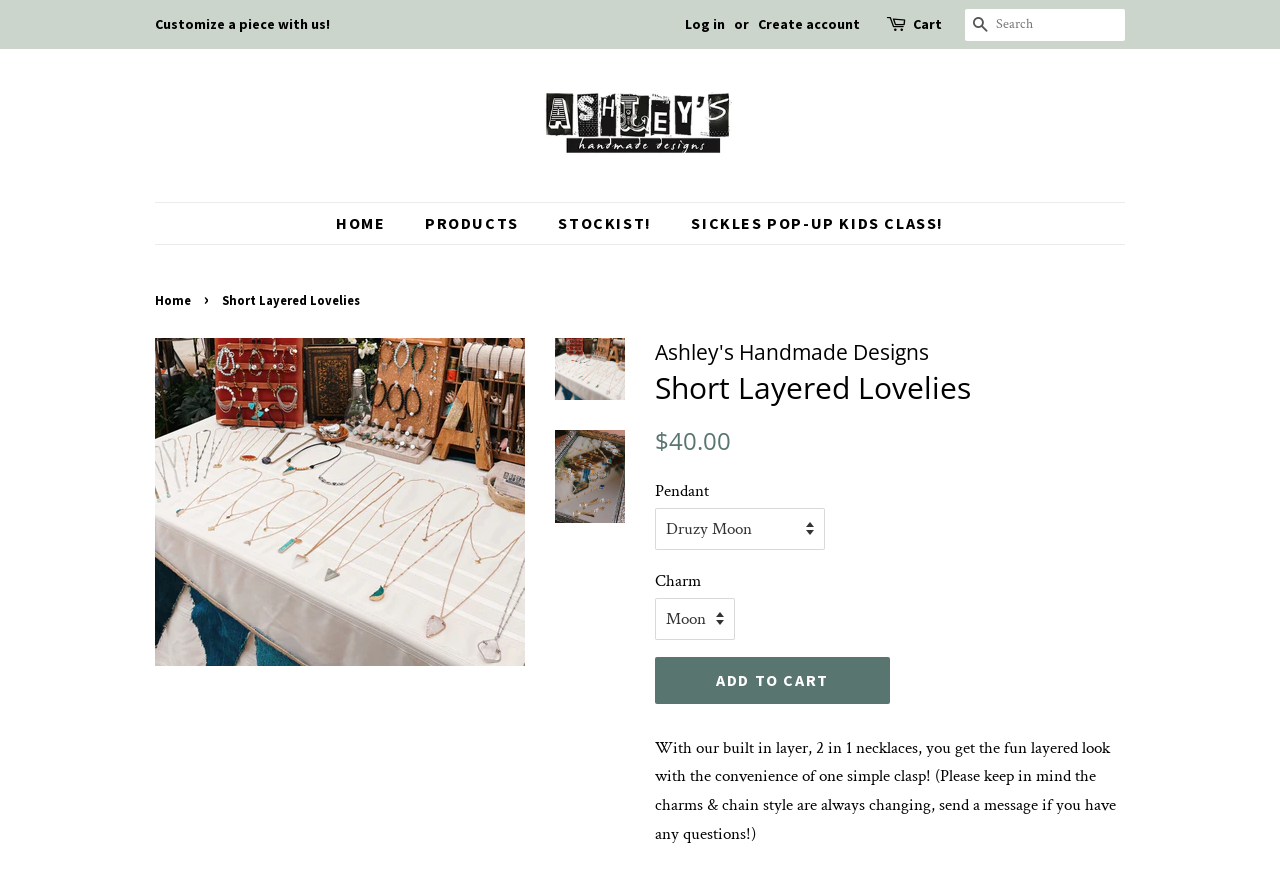Locate the bounding box coordinates of the element that should be clicked to fulfill the instruction: "Add to cart".

[0.512, 0.755, 0.695, 0.809]